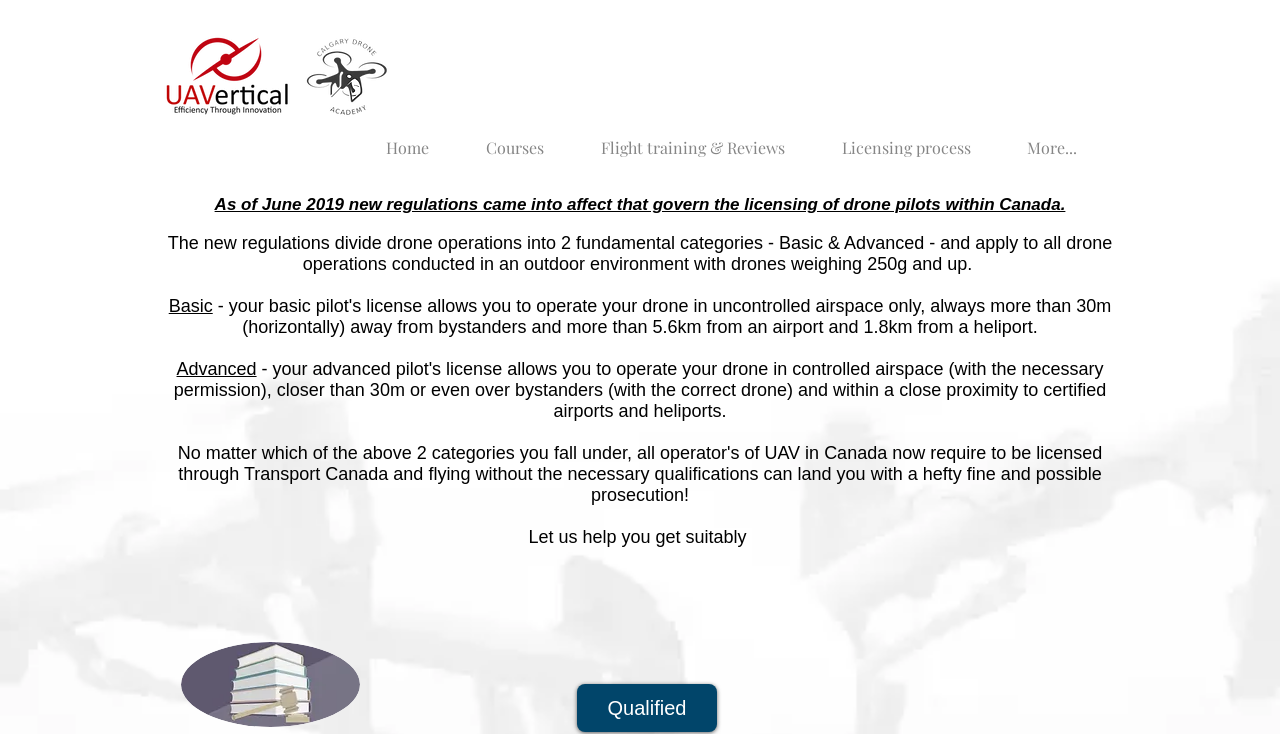Give a detailed account of the webpage's layout and content.

The webpage is about drone regulations in Canada, specifically covering outdoor drone operations of UAVs weighing 250g and more. At the top left, there is a logo of Calgary Drone School, accompanied by a small image of a drone. 

On the top navigation bar, there are links to 'Home', 'Courses', 'Flight training & Reviews', 'Licensing process', and 'More...'. Below the navigation bar, there is a brief introduction to the new drone regulations that came into effect in June 2019, which divide drone operations into two categories: Basic and Advanced. 

The introduction is followed by a paragraph explaining that these regulations apply to all outdoor drone operations with drones weighing 250g and up. At the bottom left, there is an image related to legislation. 

In the middle of the page, there is a call-to-action phrase "Let us help you get suitably" followed by a link to get 'Qualified'. Overall, the webpage provides information and resources related to drone regulations and licensing in Canada.